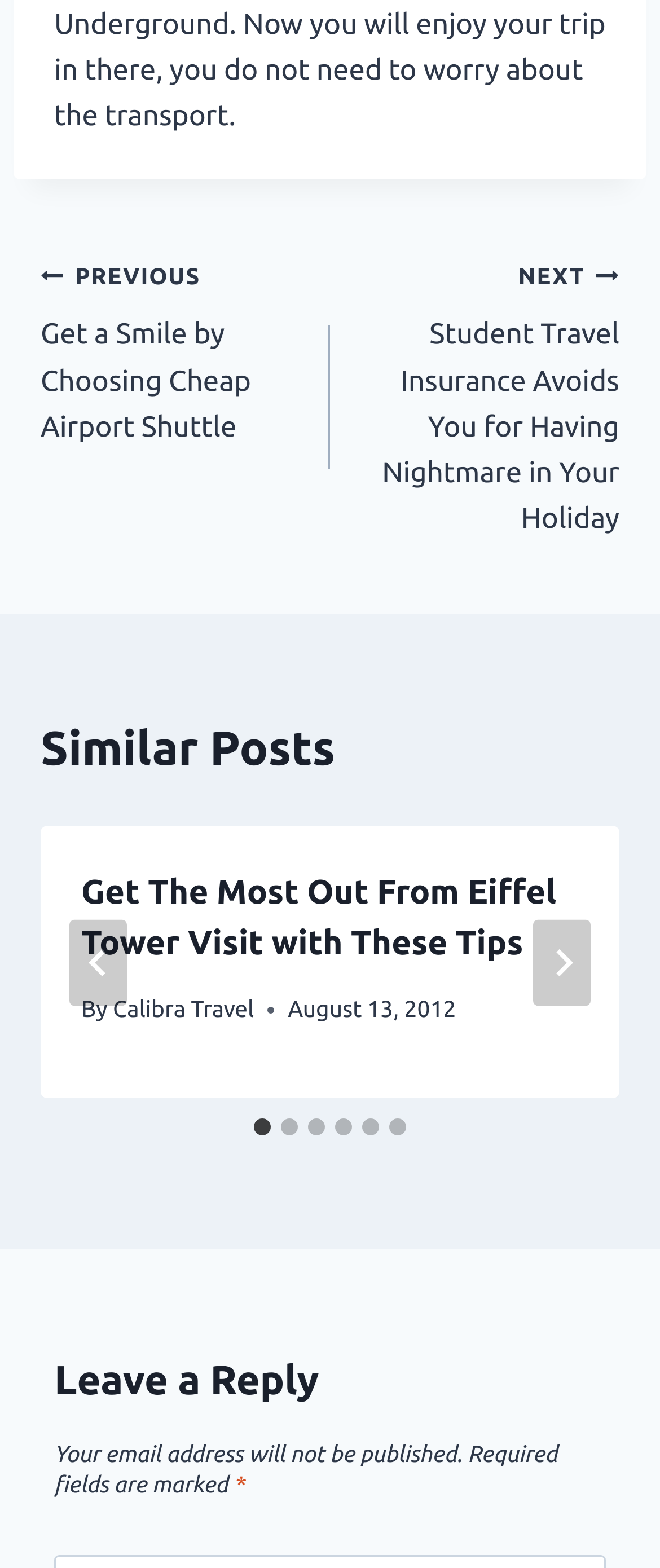What is the author of the first similar post?
From the image, respond using a single word or phrase.

Calibra Travel